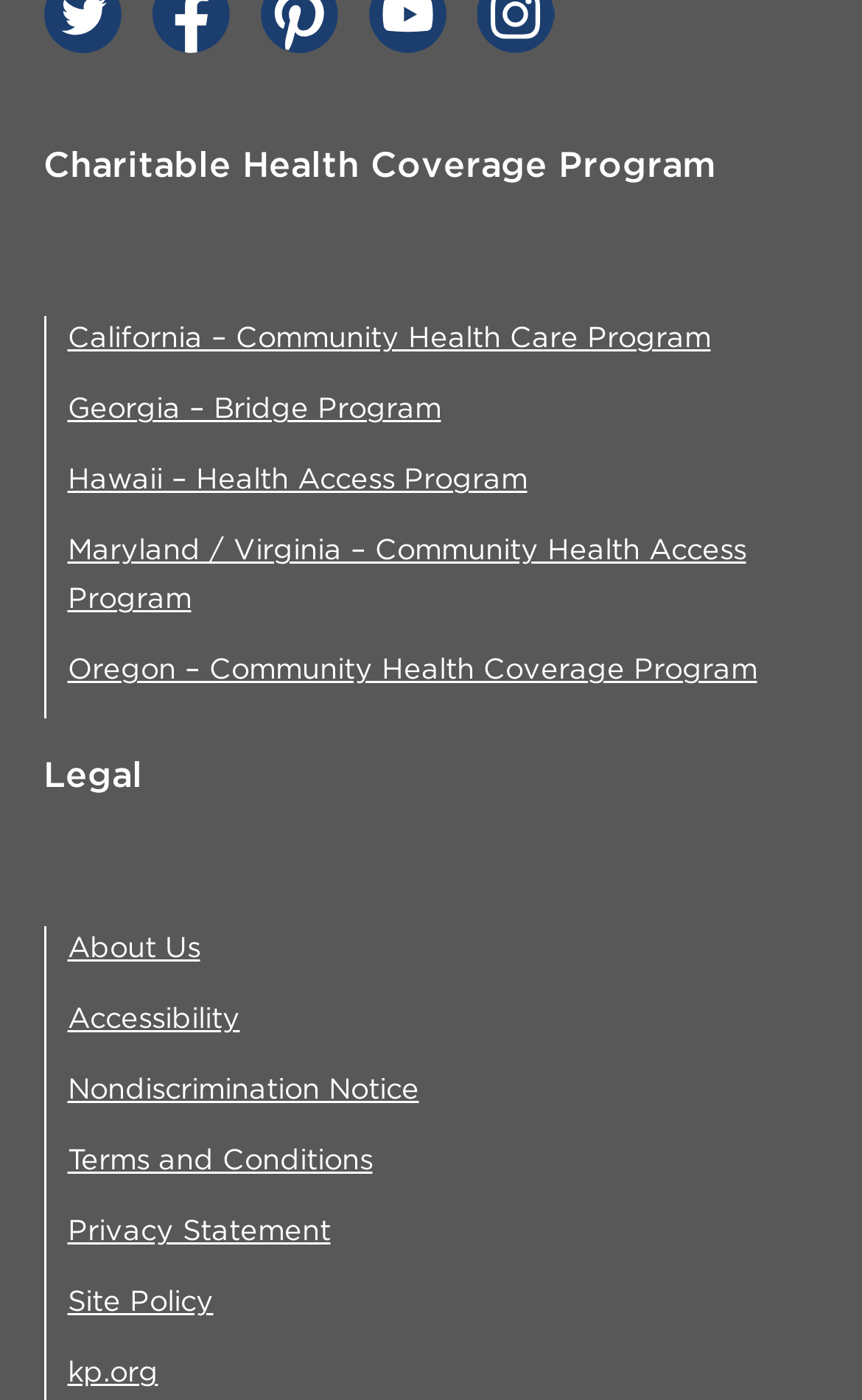Please specify the coordinates of the bounding box for the element that should be clicked to carry out this instruction: "Visit About Us page". The coordinates must be four float numbers between 0 and 1, formatted as [left, top, right, bottom].

[0.078, 0.668, 0.232, 0.689]